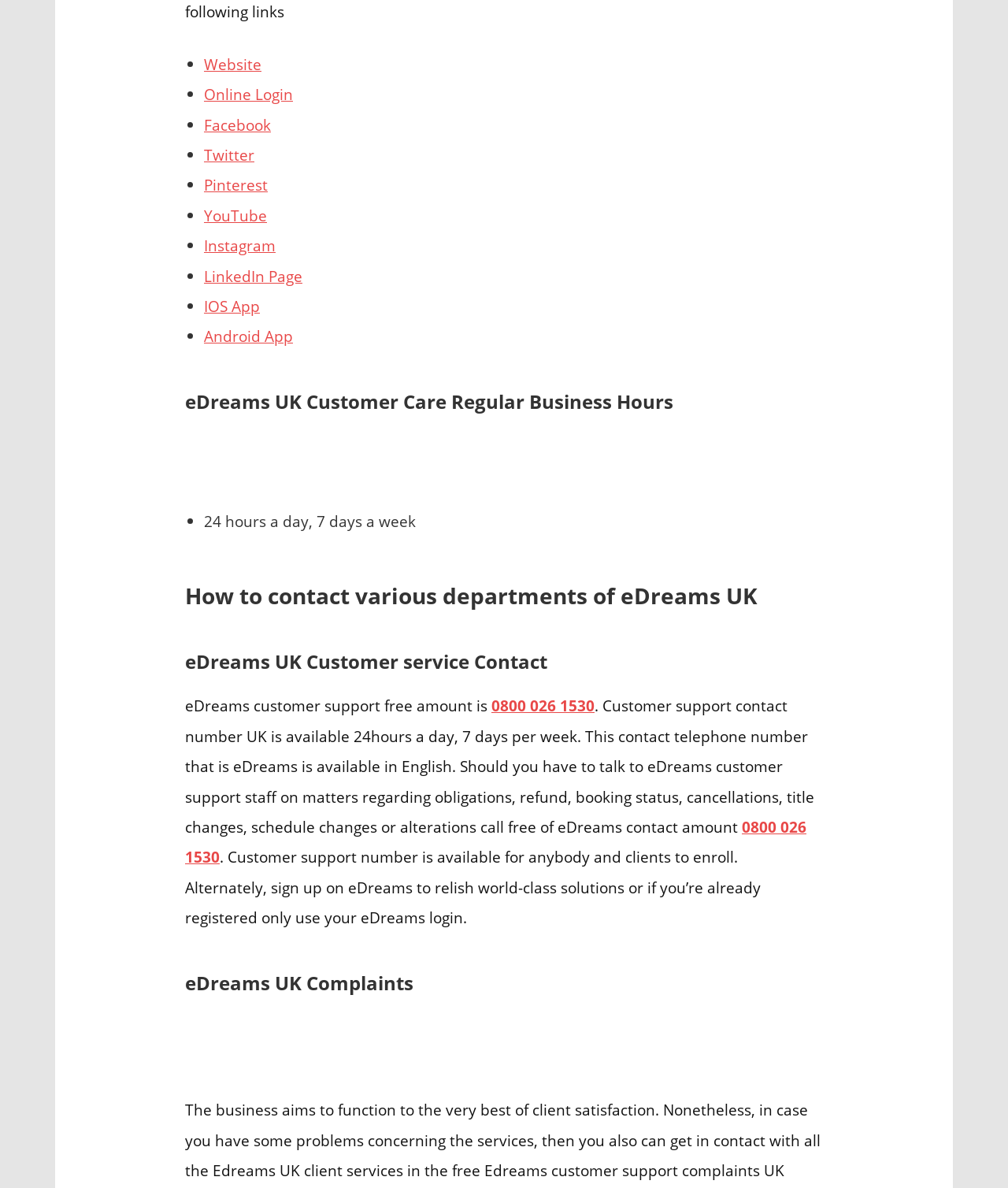Kindly provide the bounding box coordinates of the section you need to click on to fulfill the given instruction: "Click Website".

[0.202, 0.045, 0.259, 0.063]